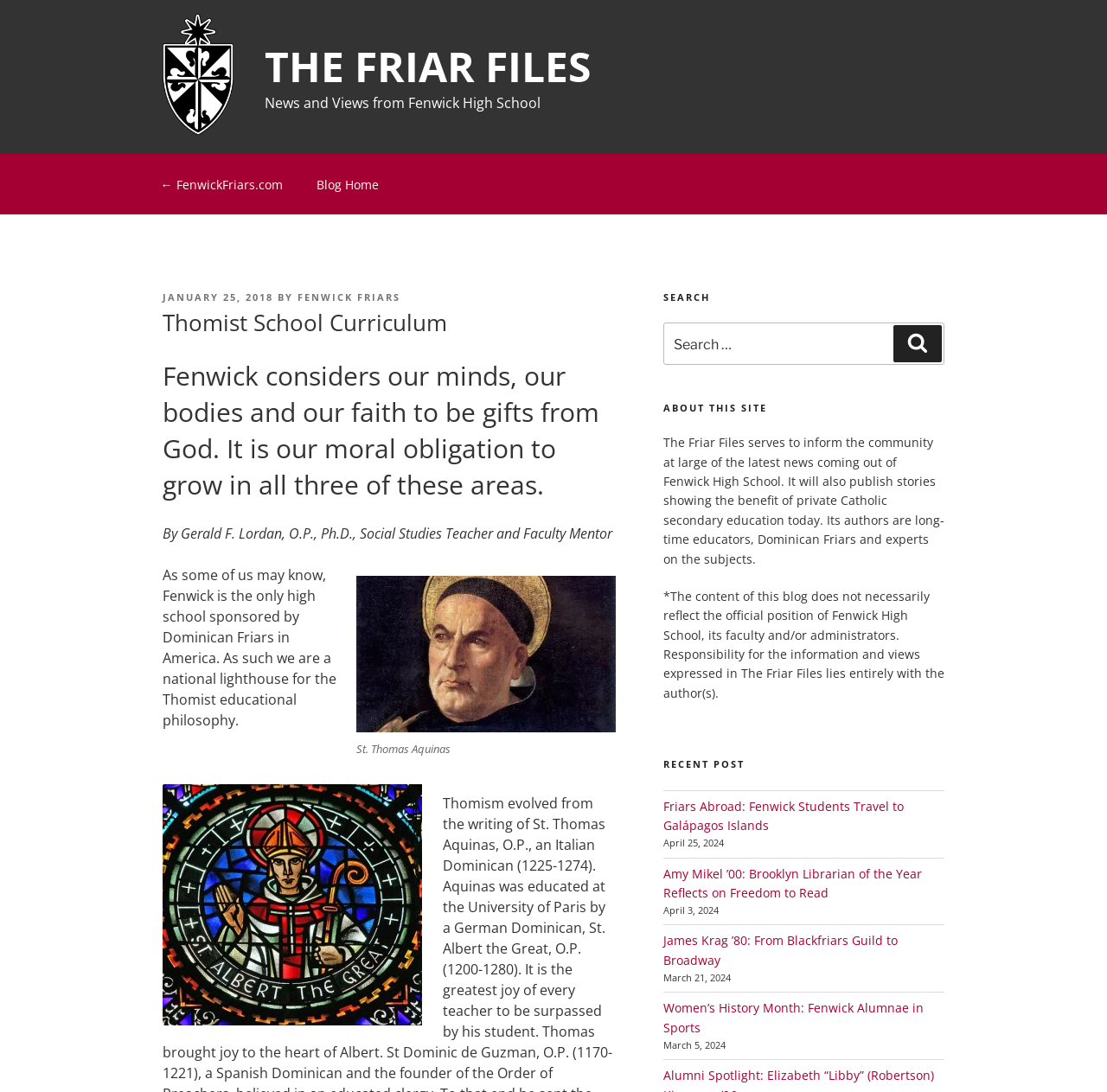Locate the bounding box coordinates of the clickable element to fulfill the following instruction: "Click the 'Blog Home' link". Provide the coordinates as four float numbers between 0 and 1 in the format [left, top, right, bottom].

[0.272, 0.149, 0.355, 0.188]